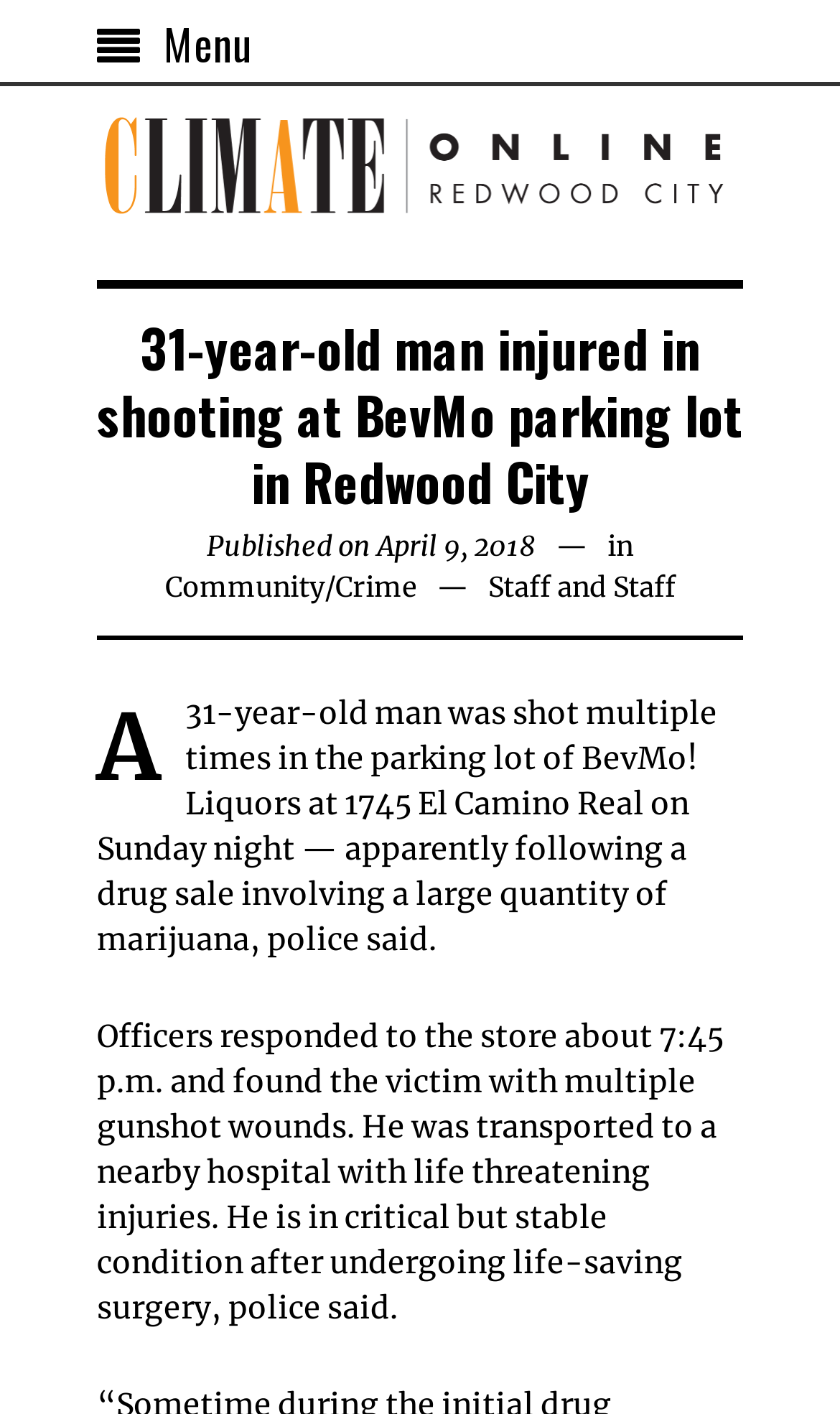Locate the bounding box of the UI element based on this description: "Menu". Provide four float numbers between 0 and 1 as [left, top, right, bottom].

[0.115, 0.0, 0.3, 0.061]